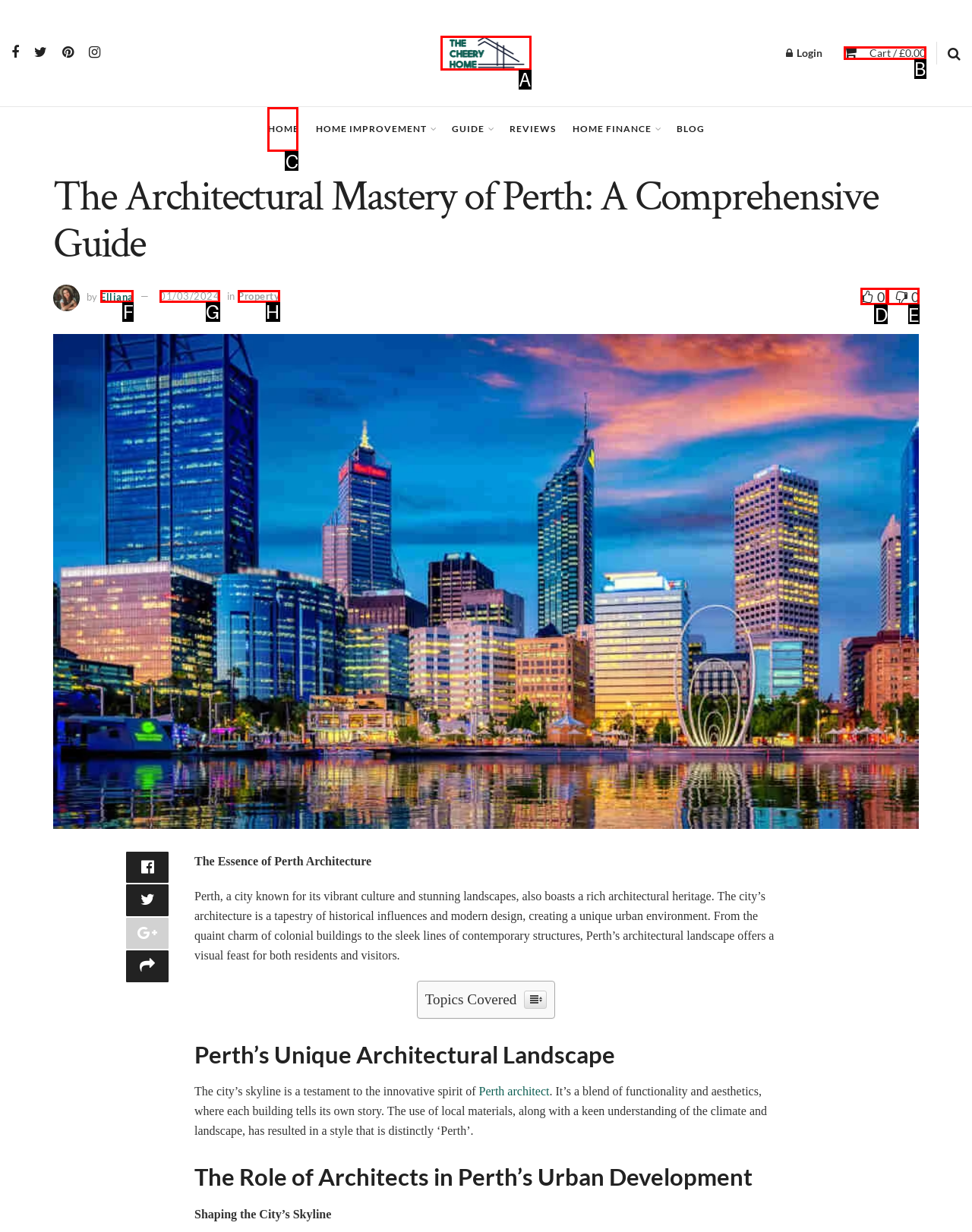Tell me which letter corresponds to the UI element that will allow you to Go to the home page. Answer with the letter directly.

C